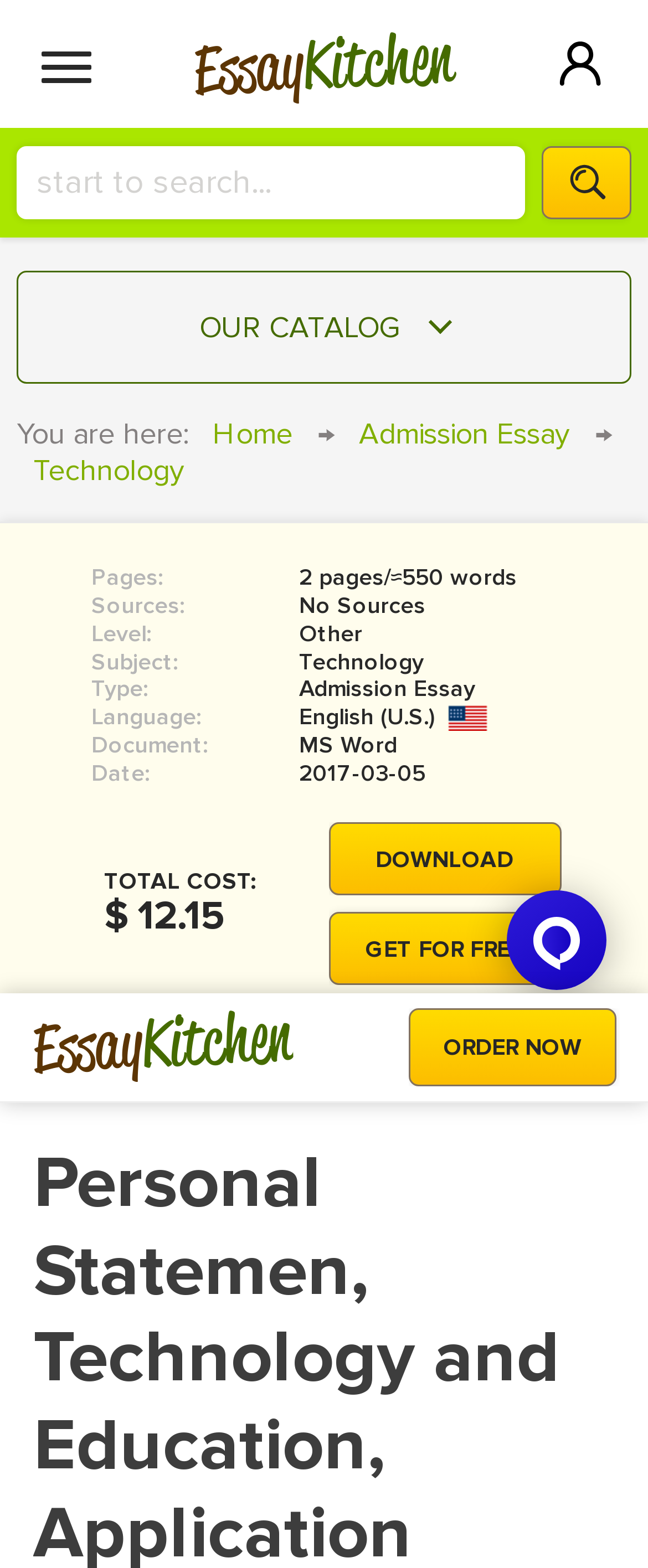Please determine the bounding box coordinates for the UI element described as: "Dissertation - Results".

[0.028, 0.822, 0.972, 0.861]